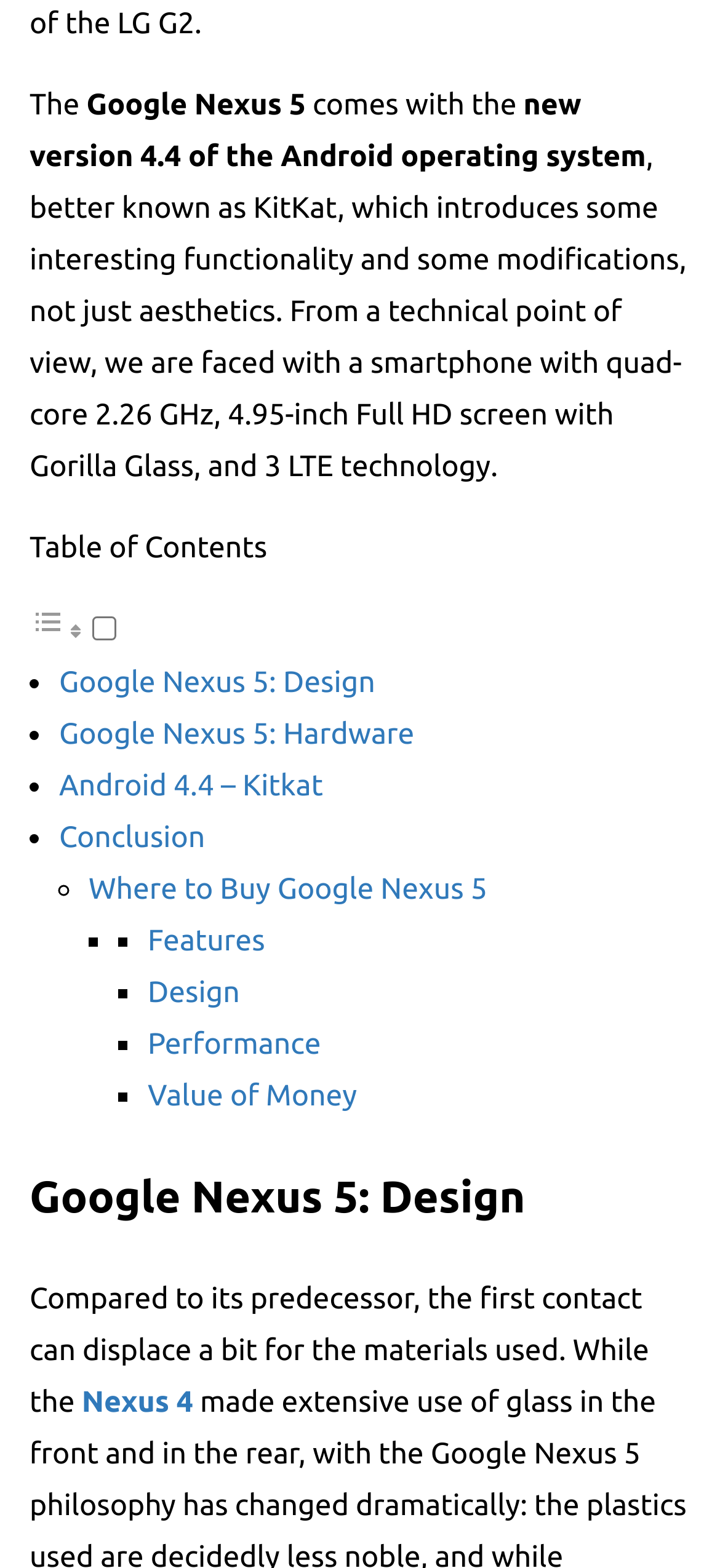Please specify the bounding box coordinates of the element that should be clicked to execute the given instruction: 'Follow the link to 'Android 4.4 – Kitkat''. Ensure the coordinates are four float numbers between 0 and 1, expressed as [left, top, right, bottom].

[0.082, 0.491, 0.449, 0.512]